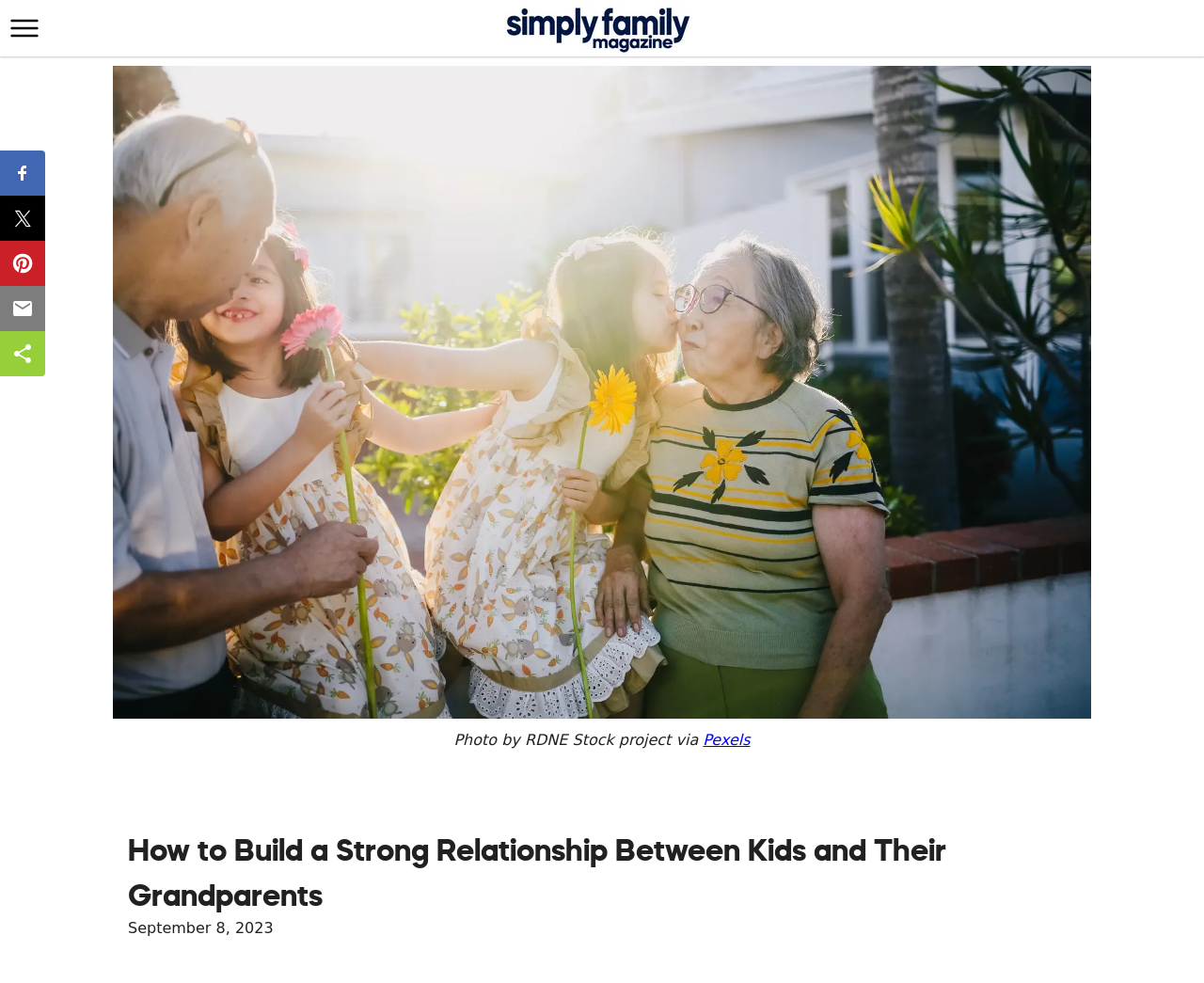Examine the image and give a thorough answer to the following question:
What is the date of the article?

I found the date of the article by looking at the static text element located below the main heading, which reads 'September 8, 2023'.